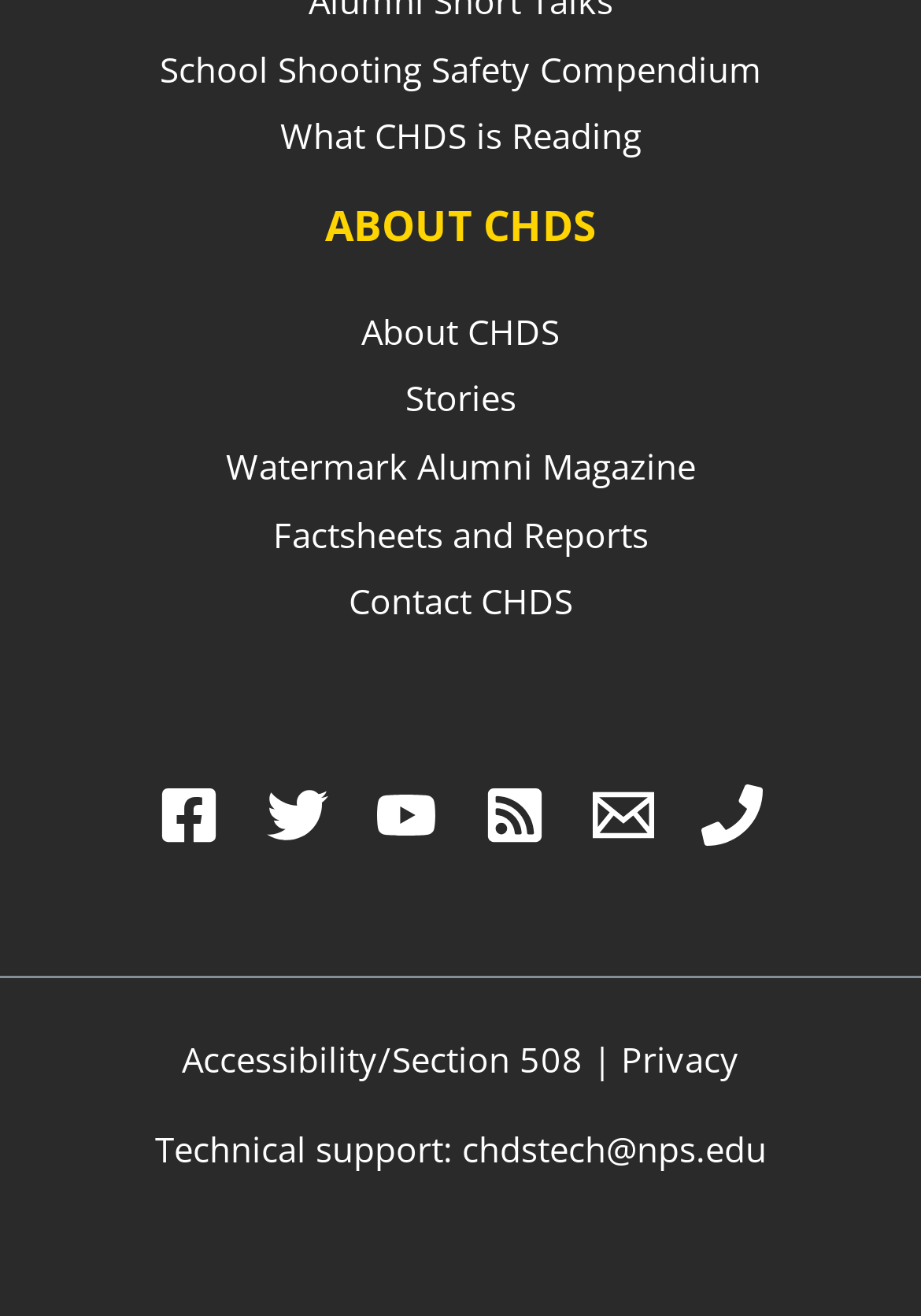Please identify the bounding box coordinates of the element that needs to be clicked to execute the following command: "Contact CHDS". Provide the bounding box using four float numbers between 0 and 1, formatted as [left, top, right, bottom].

[0.378, 0.438, 0.622, 0.474]